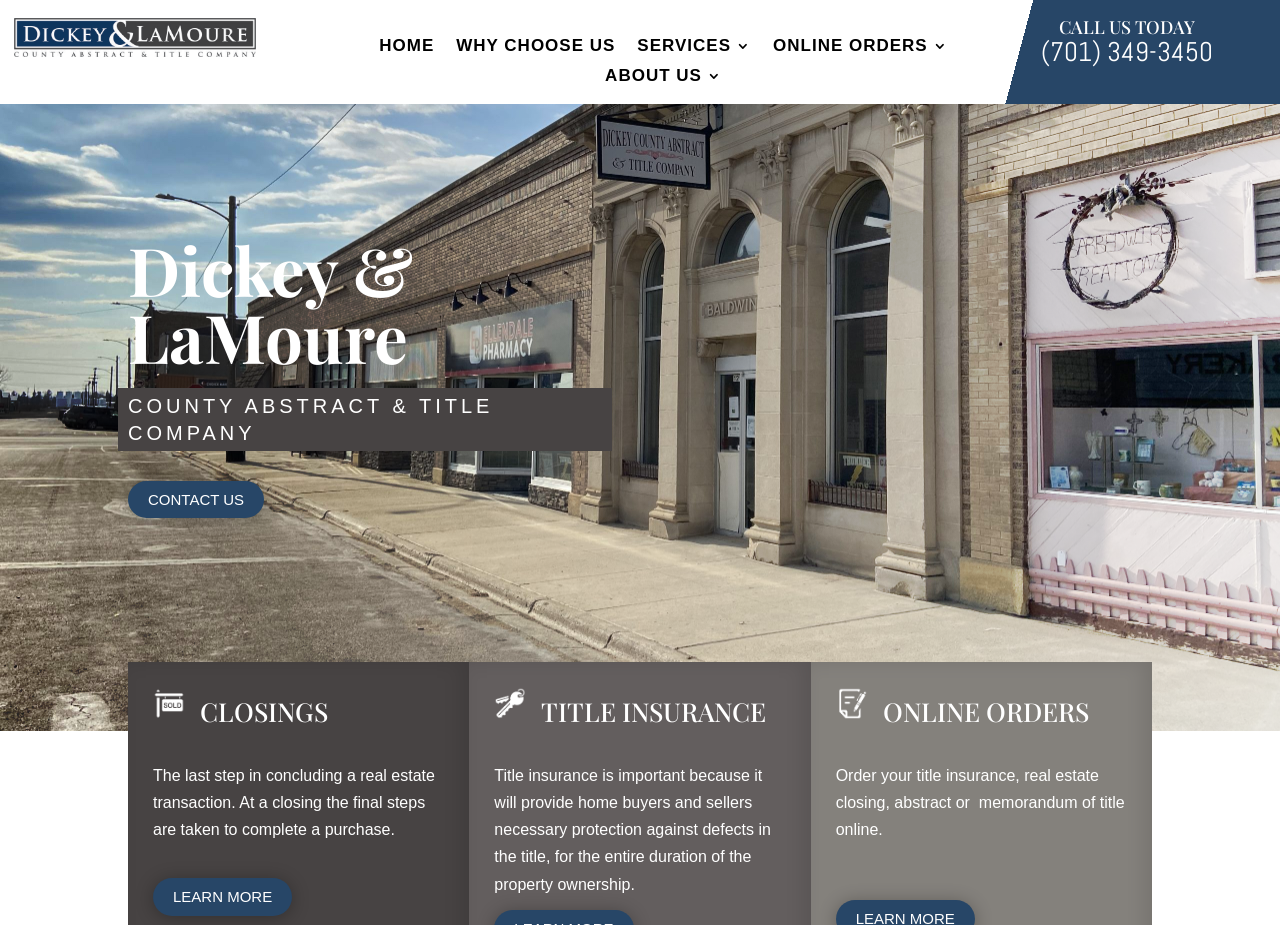Please provide a comprehensive response to the question below by analyzing the image: 
What can be ordered online?

I found the answer by reading the StaticText element with the text 'Order your title insurance, real estate closing, abstract or memorandum of title online.' which is located below the 'ONLINE ORDERS' heading.